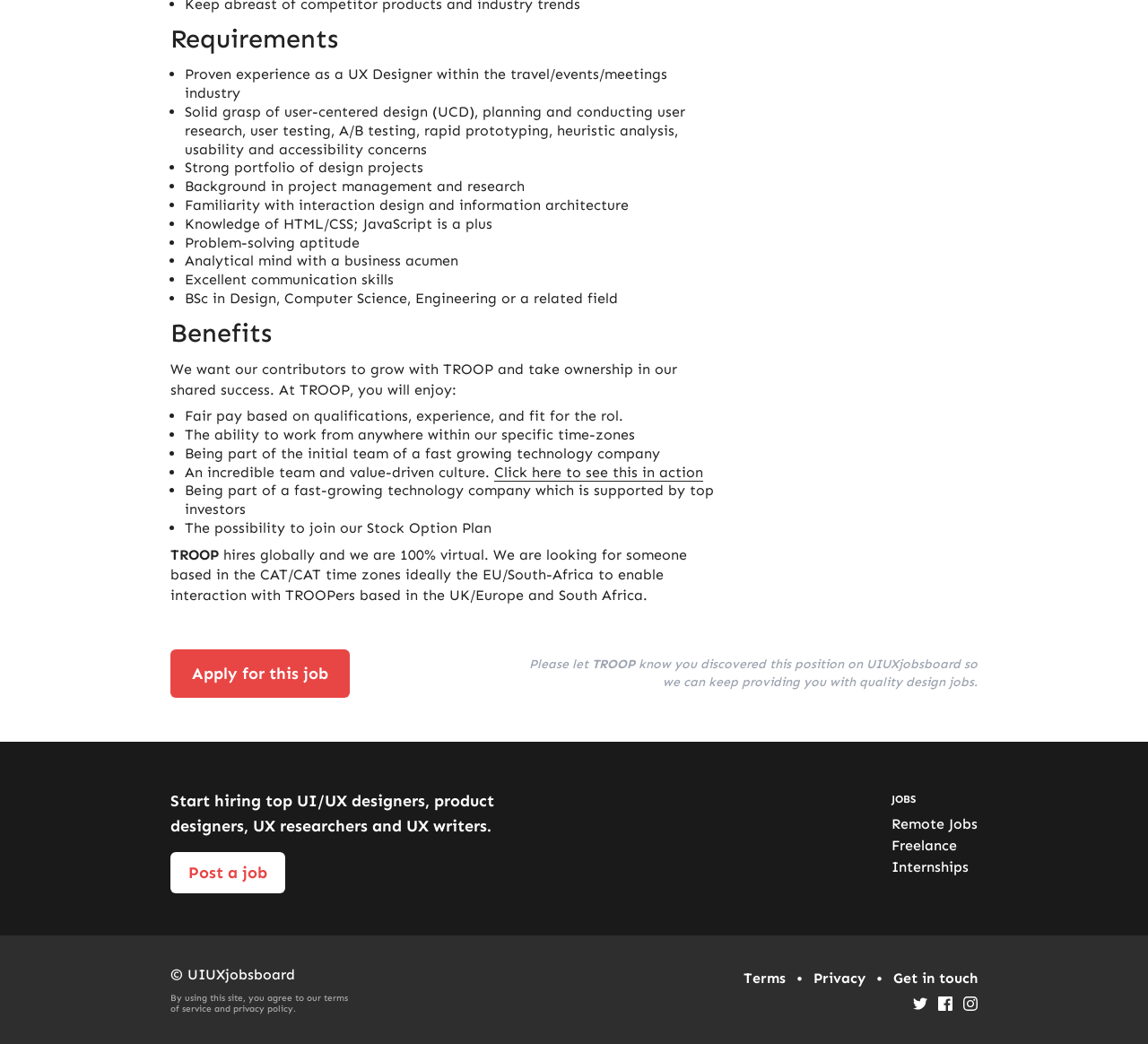Please locate the bounding box coordinates of the element that should be clicked to achieve the given instruction: "check previous message".

None